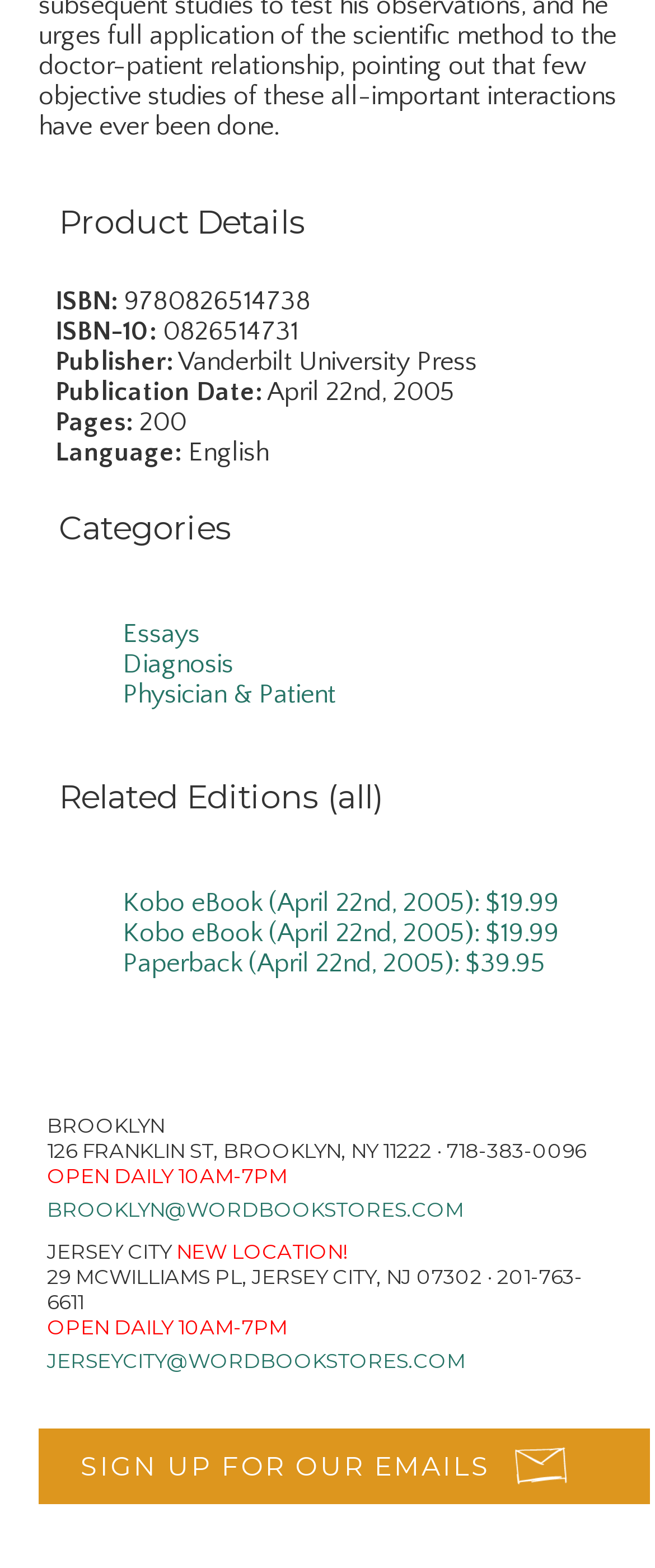Determine the bounding box coordinates of the clickable element to complete this instruction: "View product categories". Provide the coordinates in the format of four float numbers between 0 and 1, [left, top, right, bottom].

[0.187, 0.395, 0.305, 0.414]